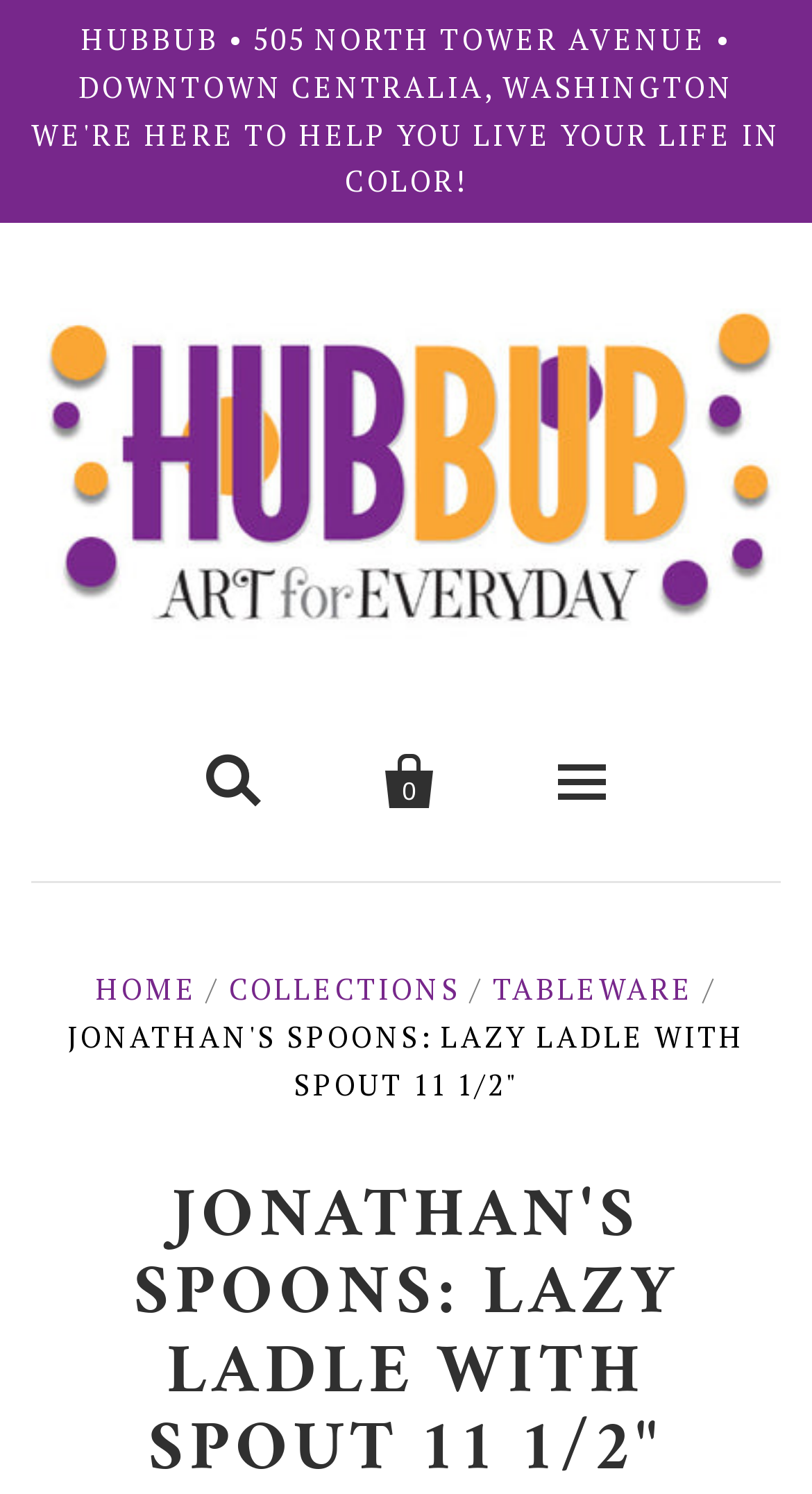Using the element description: "Bags & Wallets", determine the bounding box coordinates for the specified UI element. The coordinates should be four float numbers between 0 and 1, [left, top, right, bottom].

[0.0, 0.807, 1.0, 0.88]